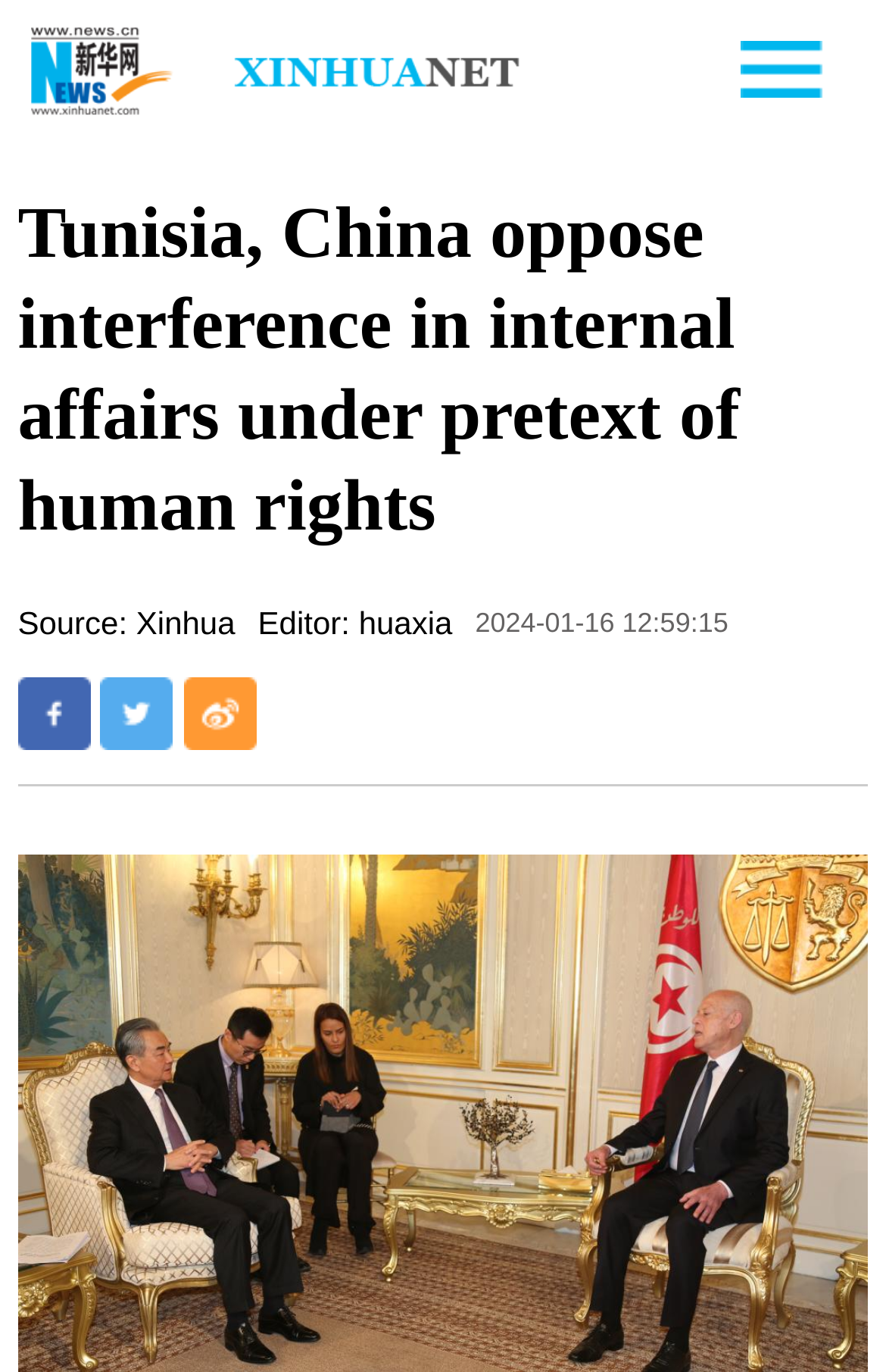What is the date of the article?
Give a detailed response to the question by analyzing the screenshot.

I found the date of the article by looking at the static text element that says '2024-01-16 12:59:15' located at the top of the webpage, which indicates the date and time of publication.